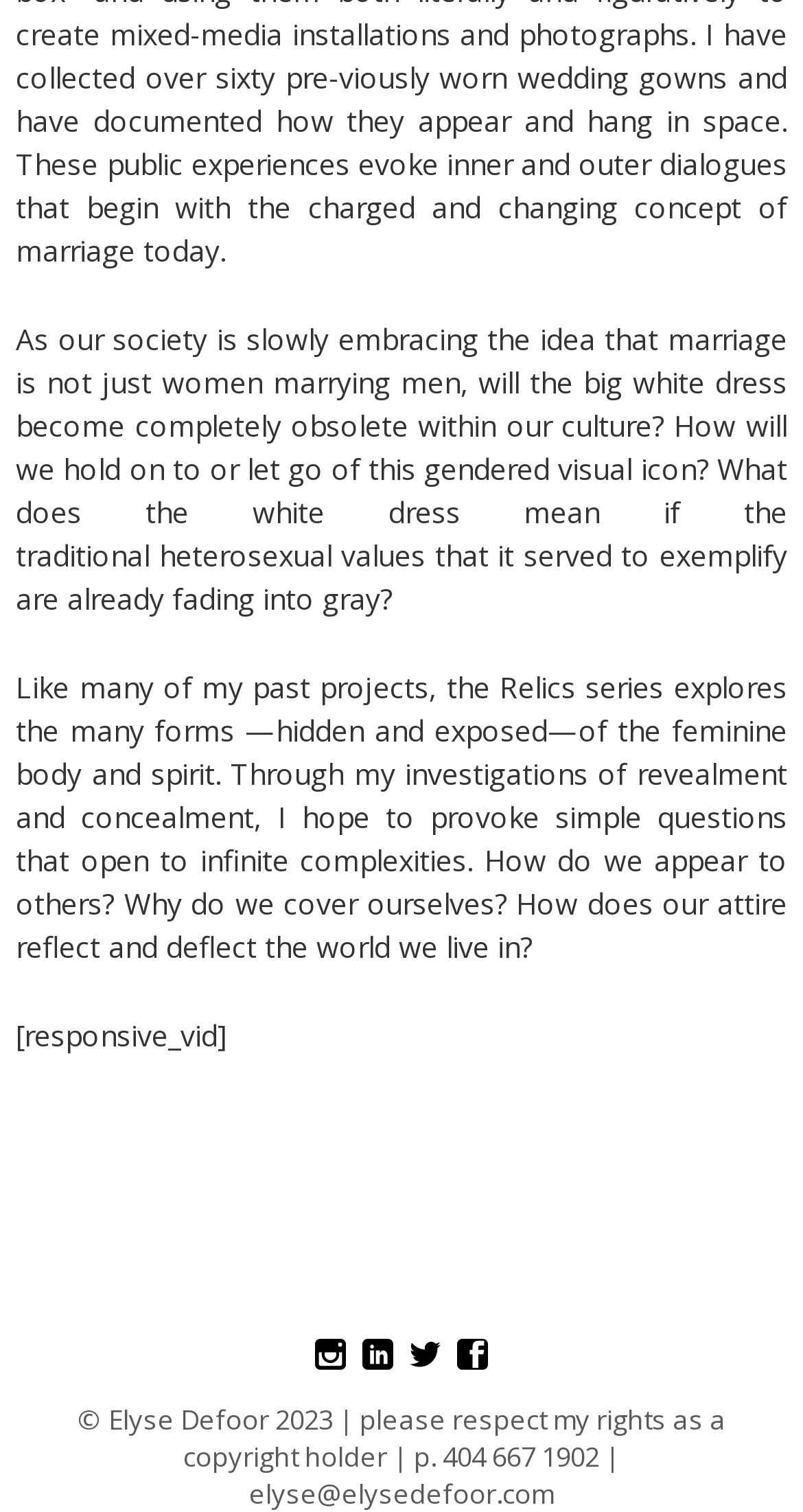Using the element description: "title="LinkedIn"", determine the bounding box coordinates. The coordinates should be in the format [left, top, right, bottom], with values between 0 and 1.

[0.451, 0.883, 0.49, 0.911]